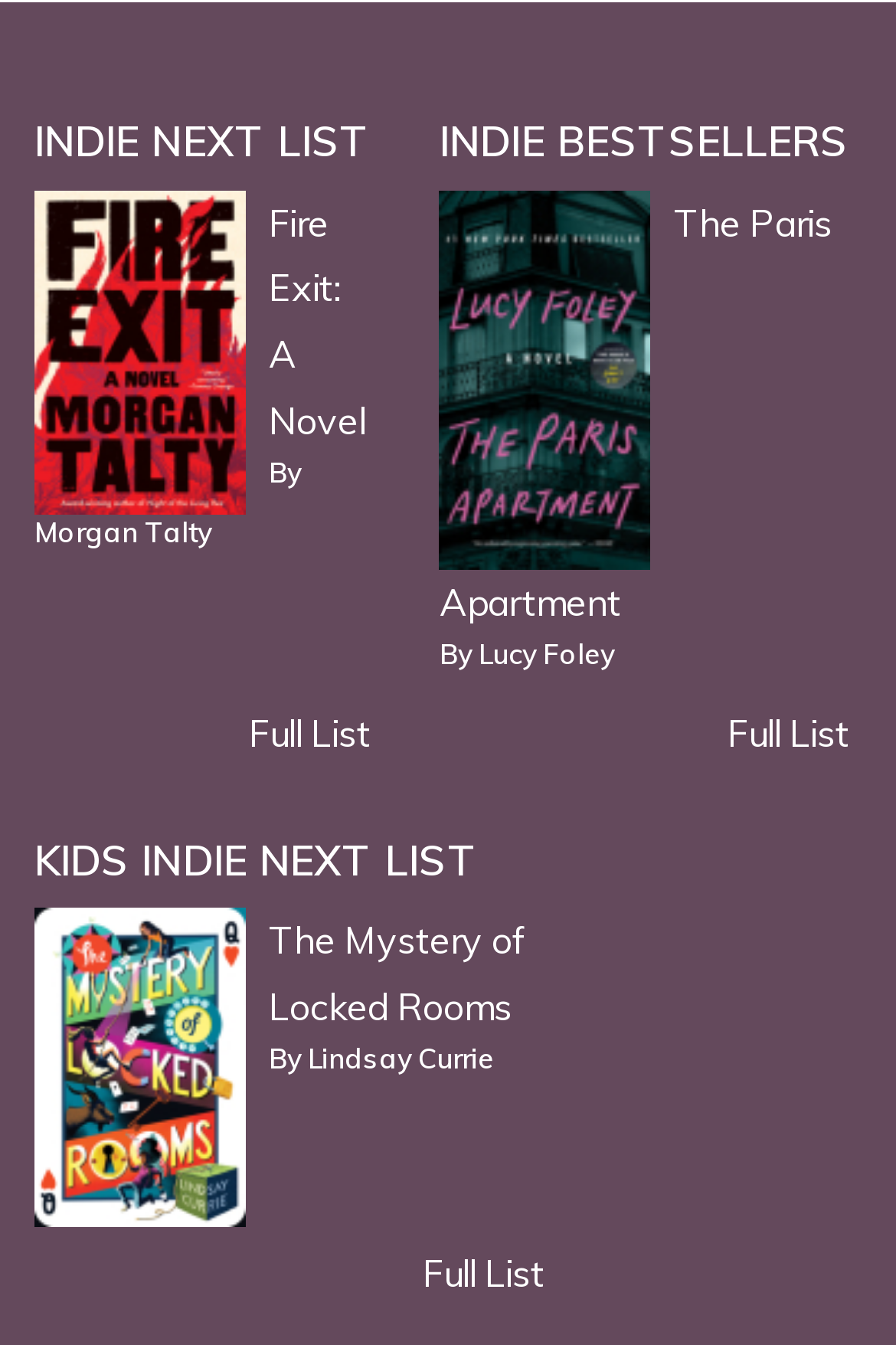Locate the bounding box coordinates of the area that needs to be clicked to fulfill the following instruction: "click the 'General News' link". The coordinates should be in the format of four float numbers between 0 and 1, namely [left, top, right, bottom].

None